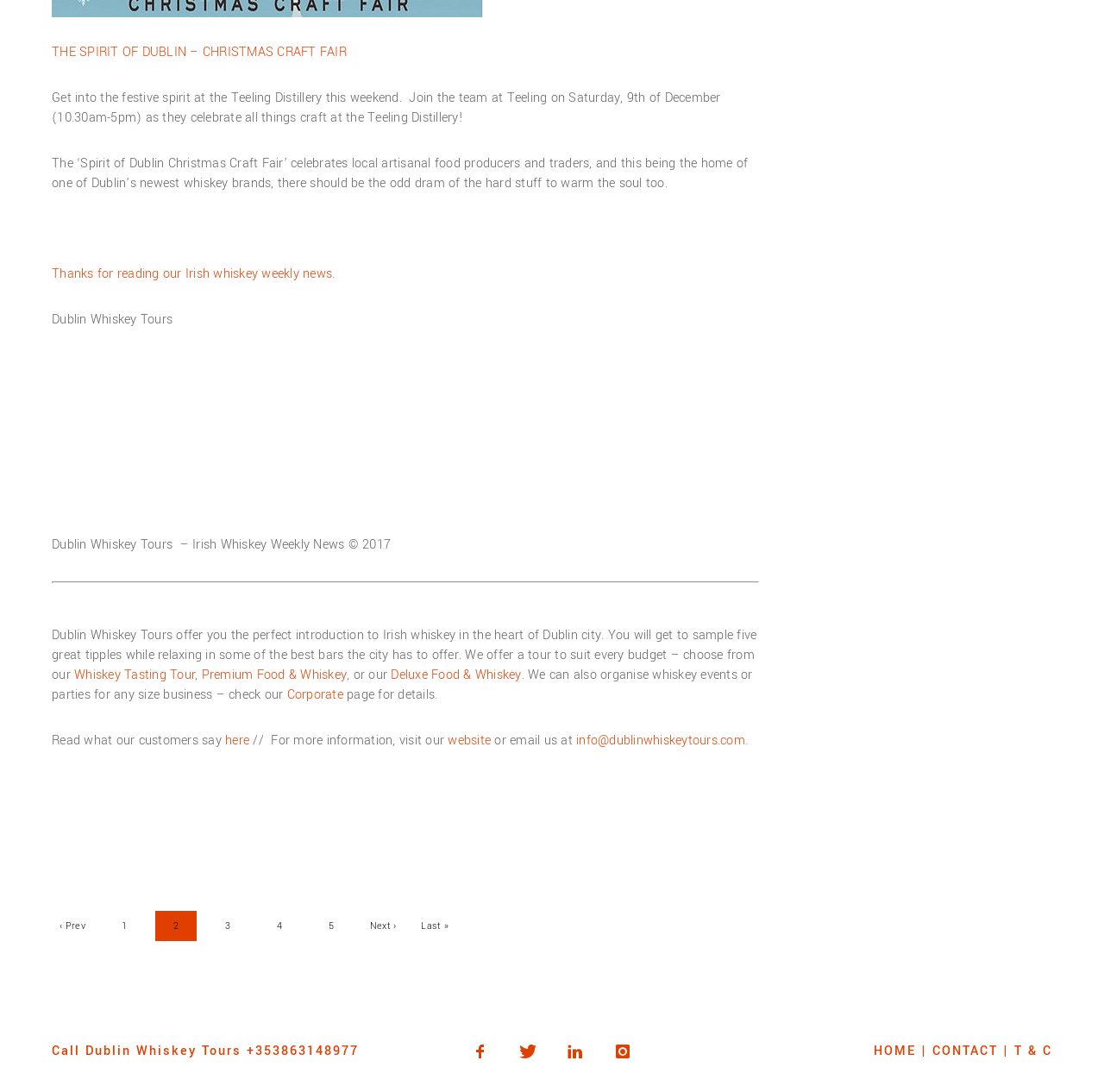Please find the bounding box coordinates of the element that must be clicked to perform the given instruction: "Visit the 'Corporate' page". The coordinates should be four float numbers from 0 to 1, i.e., [left, top, right, bottom].

[0.26, 0.628, 0.311, 0.645]